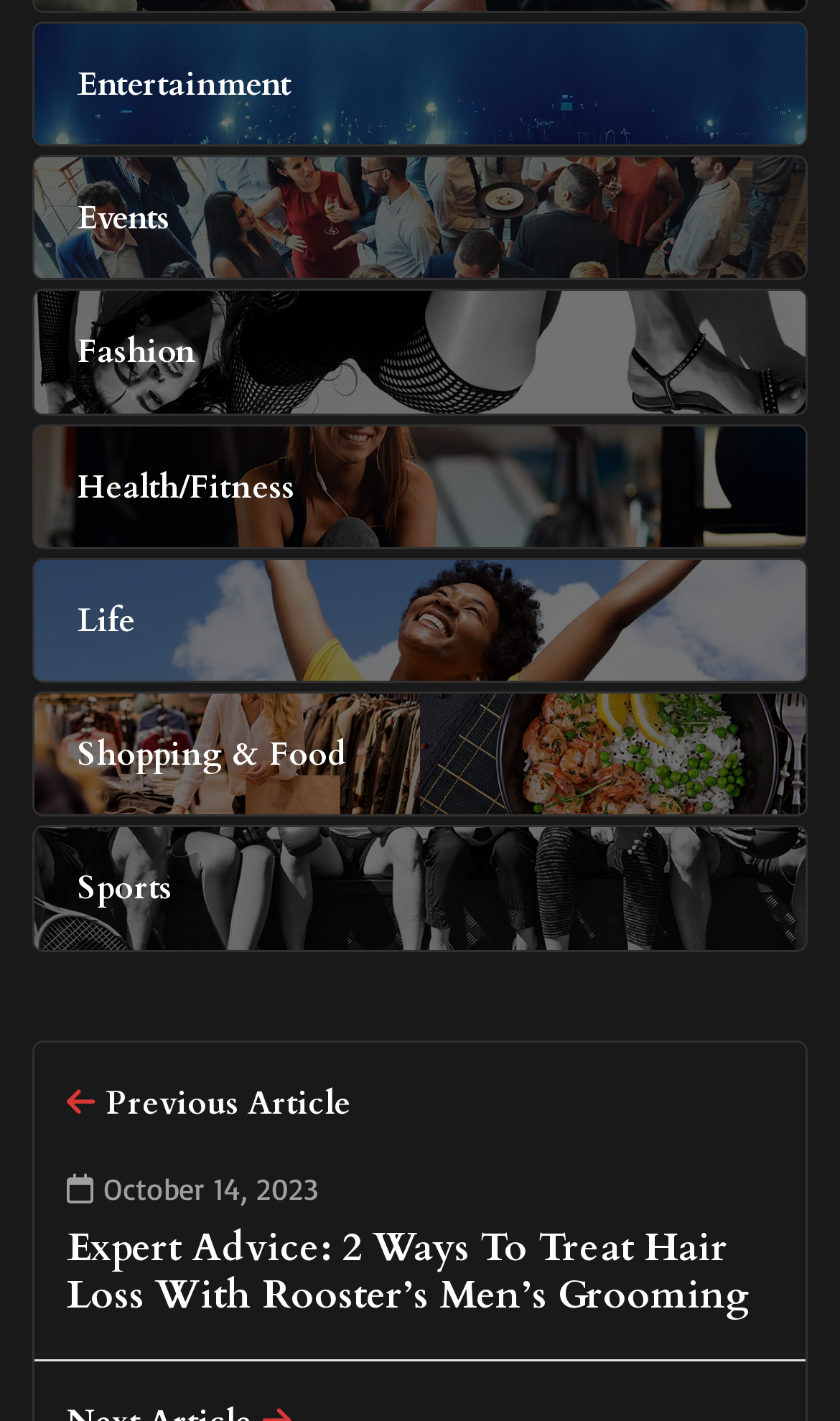Pinpoint the bounding box coordinates of the area that must be clicked to complete this instruction: "View previous article".

[0.079, 0.756, 0.921, 0.934]